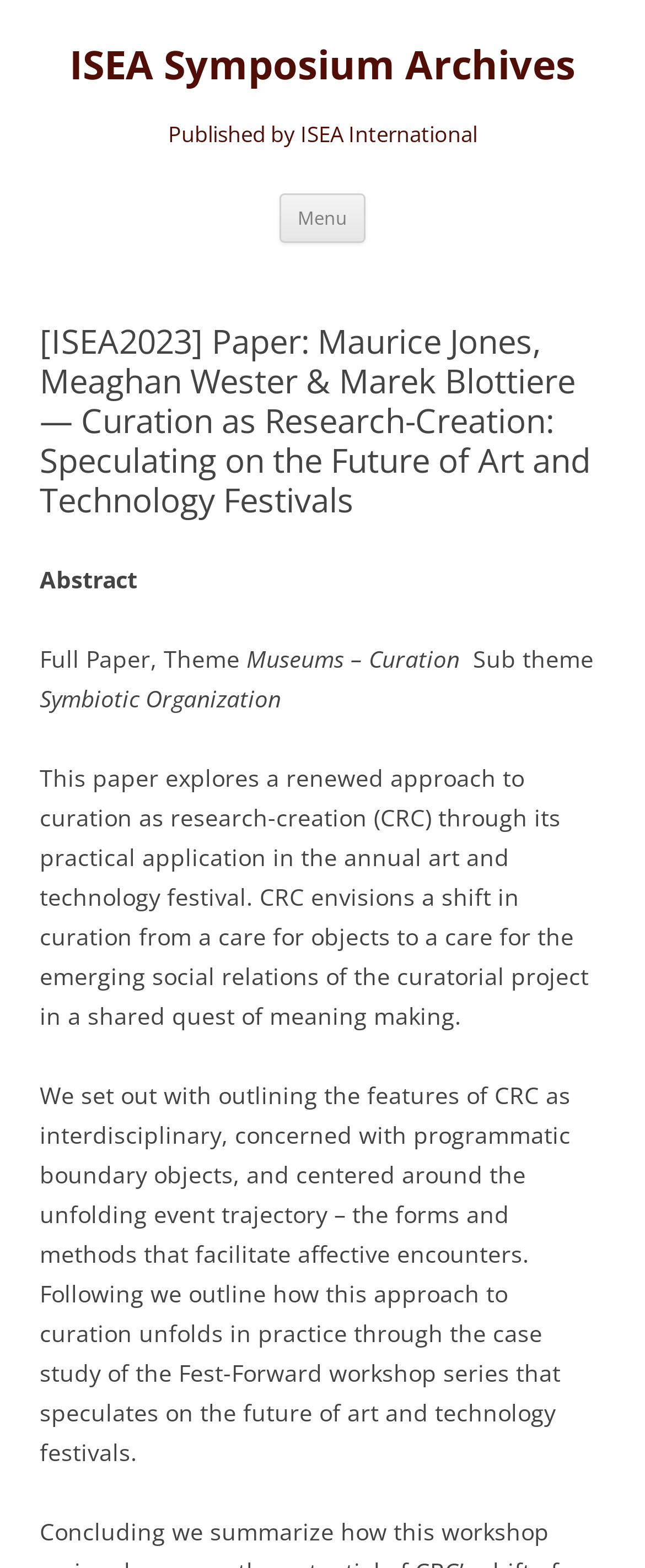Identify and provide the bounding box coordinates of the UI element described: "ISEA Symposium Archives". The coordinates should be formatted as [left, top, right, bottom], with each number being a float between 0 and 1.

[0.108, 0.025, 0.892, 0.058]